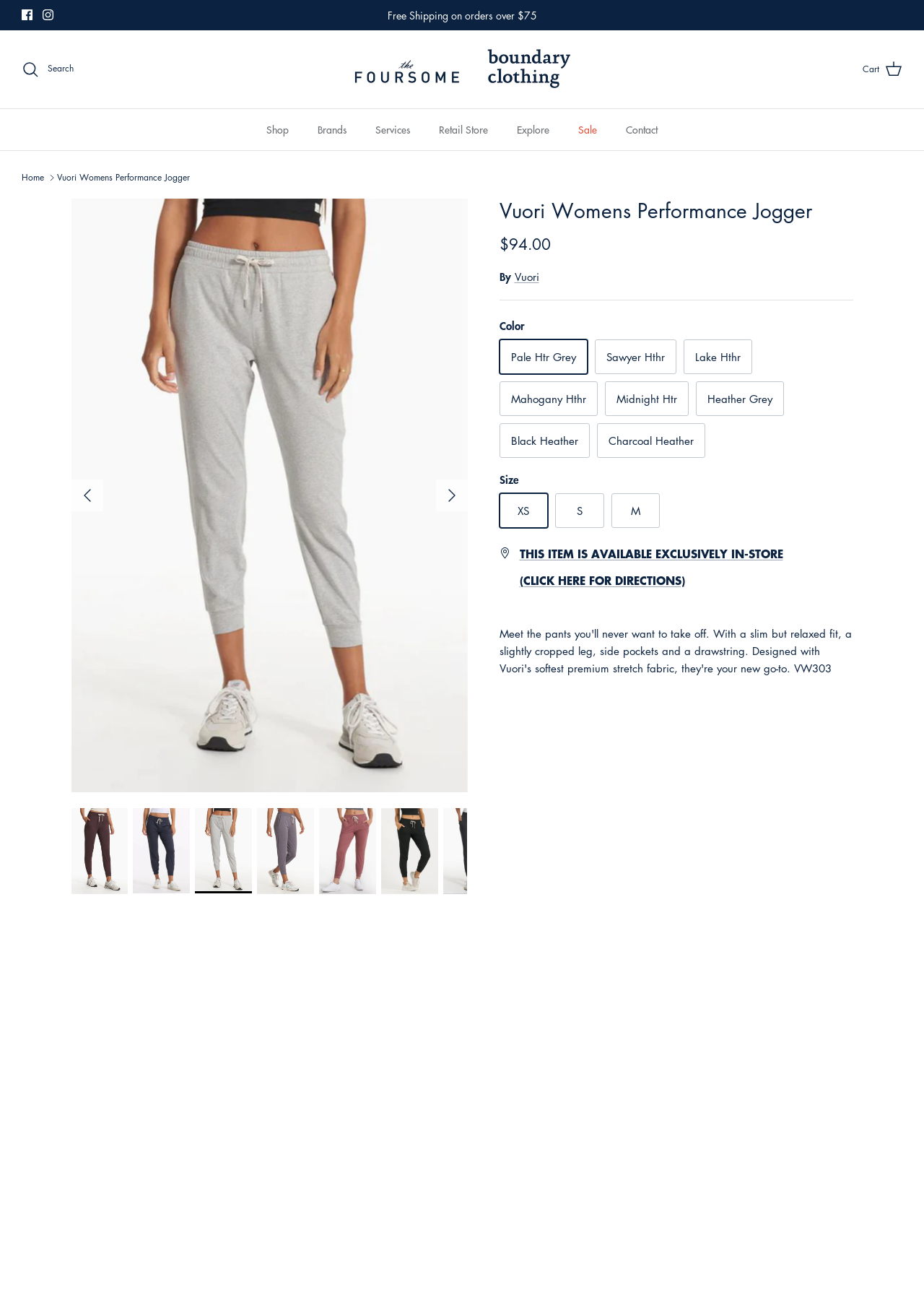What is the price of the Vuori Womens Performance Jogger?
Please interpret the details in the image and answer the question thoroughly.

I found the price of the Vuori Womens Performance Jogger by looking at the StaticText element with the text '$94.00' located at [0.54, 0.181, 0.596, 0.197].